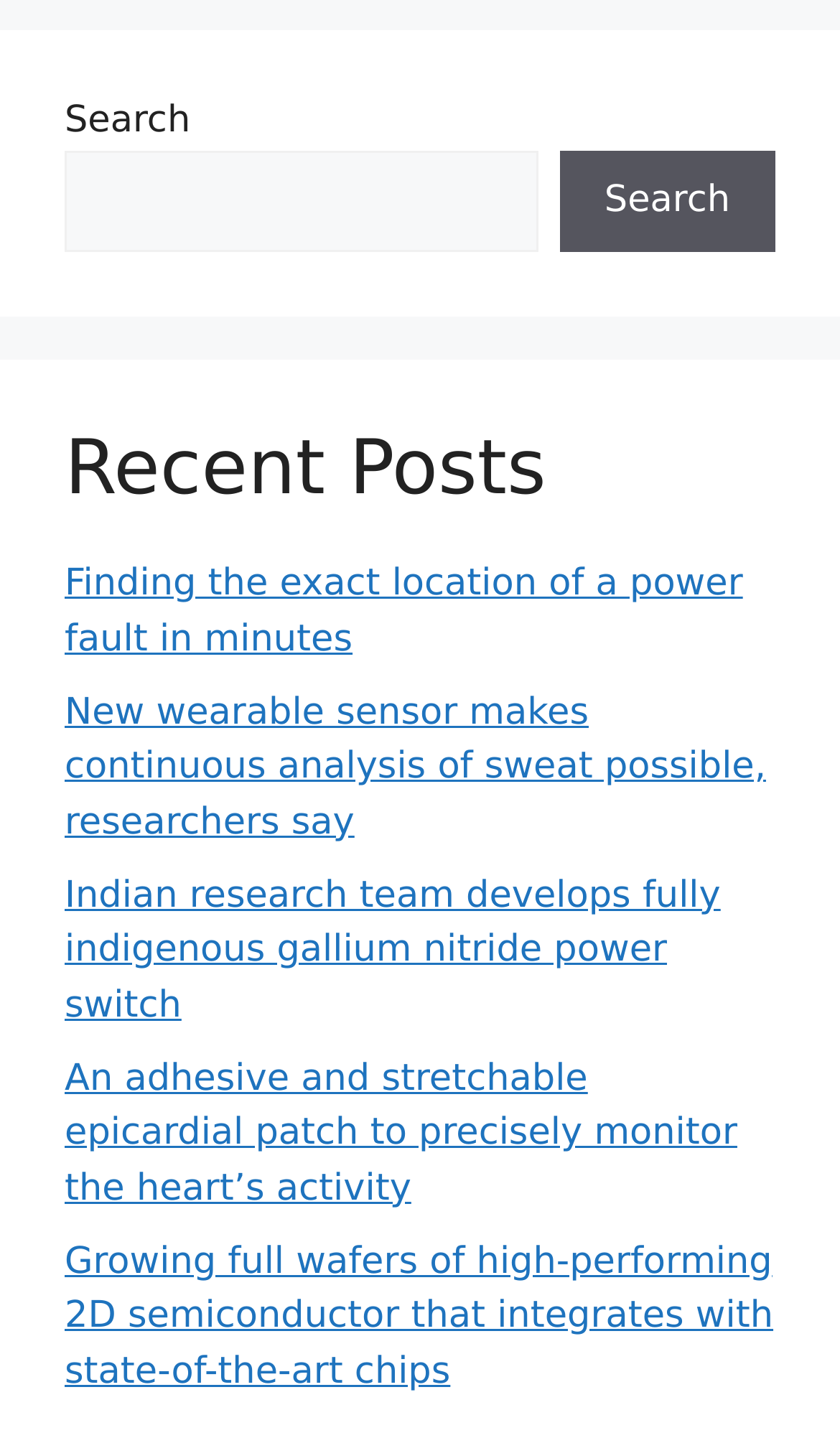Given the content of the image, can you provide a detailed answer to the question?
How many characters are in the longest search result title?

I counted the characters in each search result title and found that the longest one is 'Growing full wafers of high-performing 2D semiconductor that integrates with state-of-the-art chips', which has 63 characters.